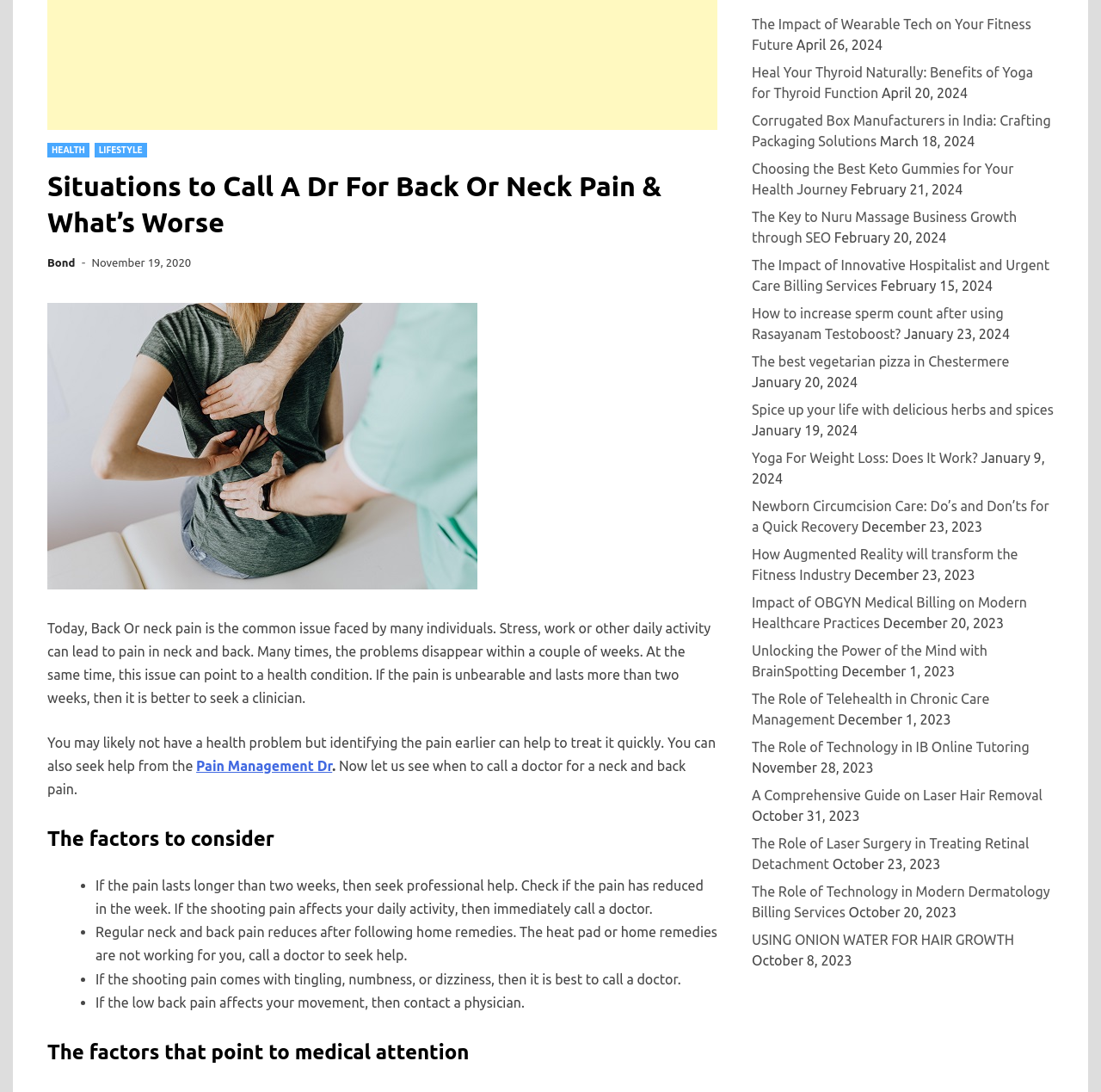Please specify the bounding box coordinates in the format (top-left x, top-left y, bottom-right x, bottom-right y), with values ranging from 0 to 1. Identify the bounding box for the UI component described as follows: Pain Management Dr

[0.178, 0.694, 0.302, 0.708]